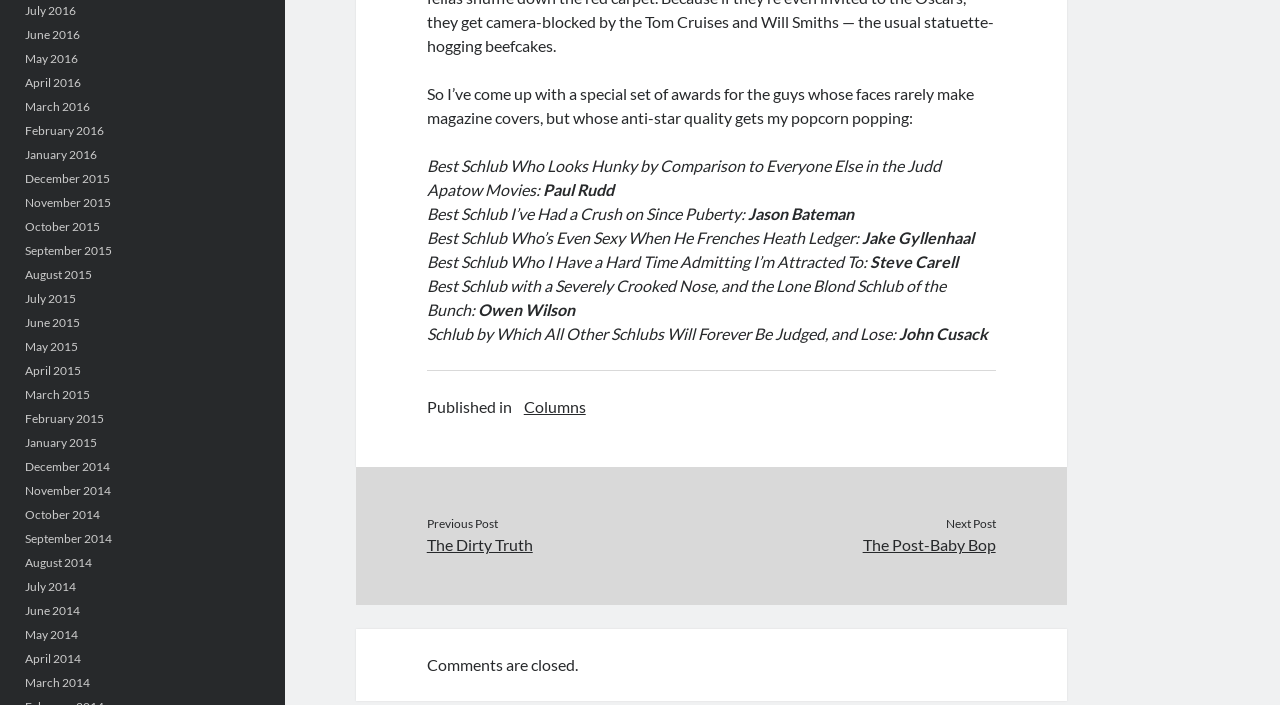Can you provide the bounding box coordinates for the element that should be clicked to implement the instruction: "Go to Columns"?

[0.409, 0.56, 0.458, 0.594]